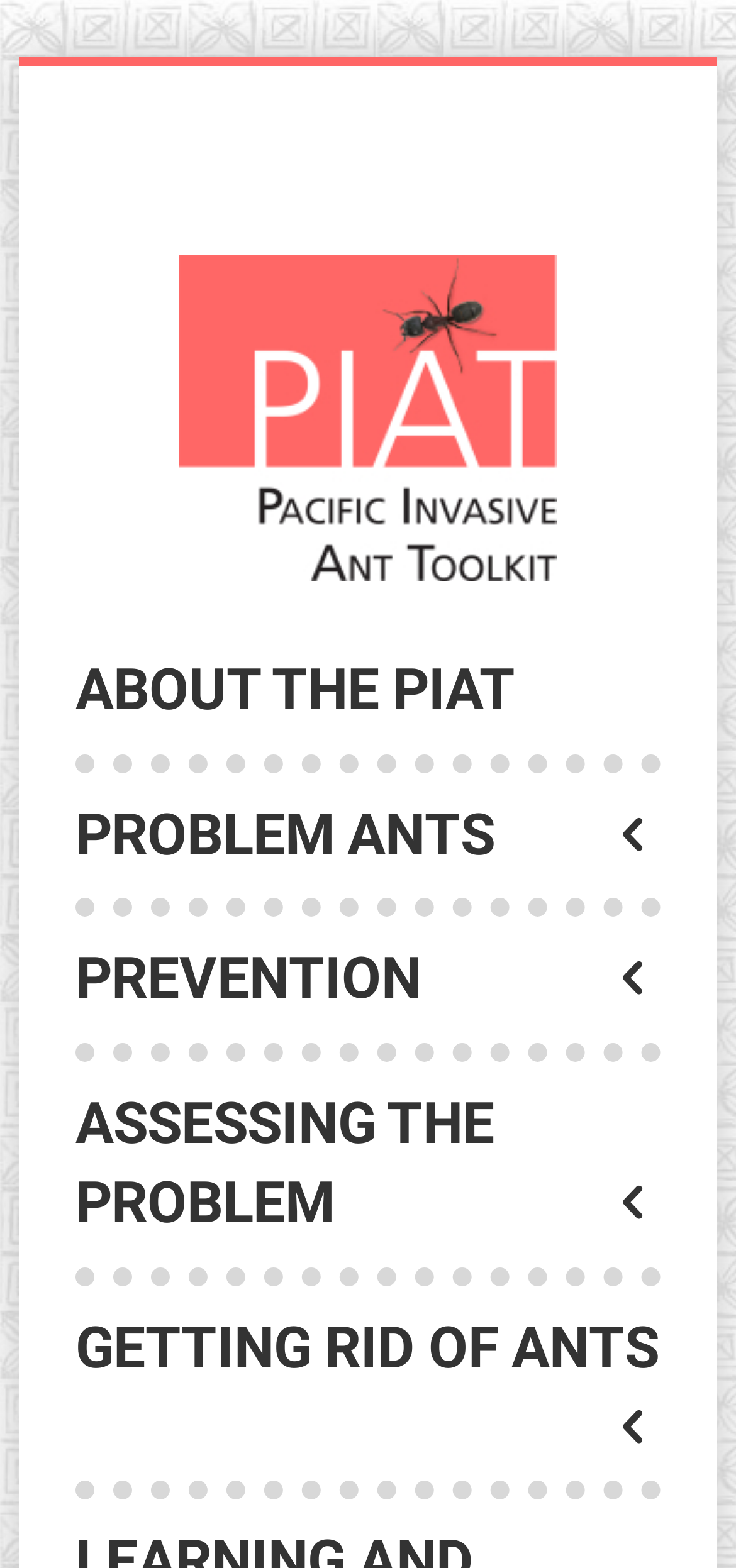What is the position of the image relative to the link 'Pacific Invasive Ant Toolkit'?
Please give a detailed and elaborate answer to the question based on the image.

By comparing the y1 and y2 coordinates of the image and the link 'Pacific Invasive Ant Toolkit', I found that the image has a higher y1 value, indicating it is below the link.